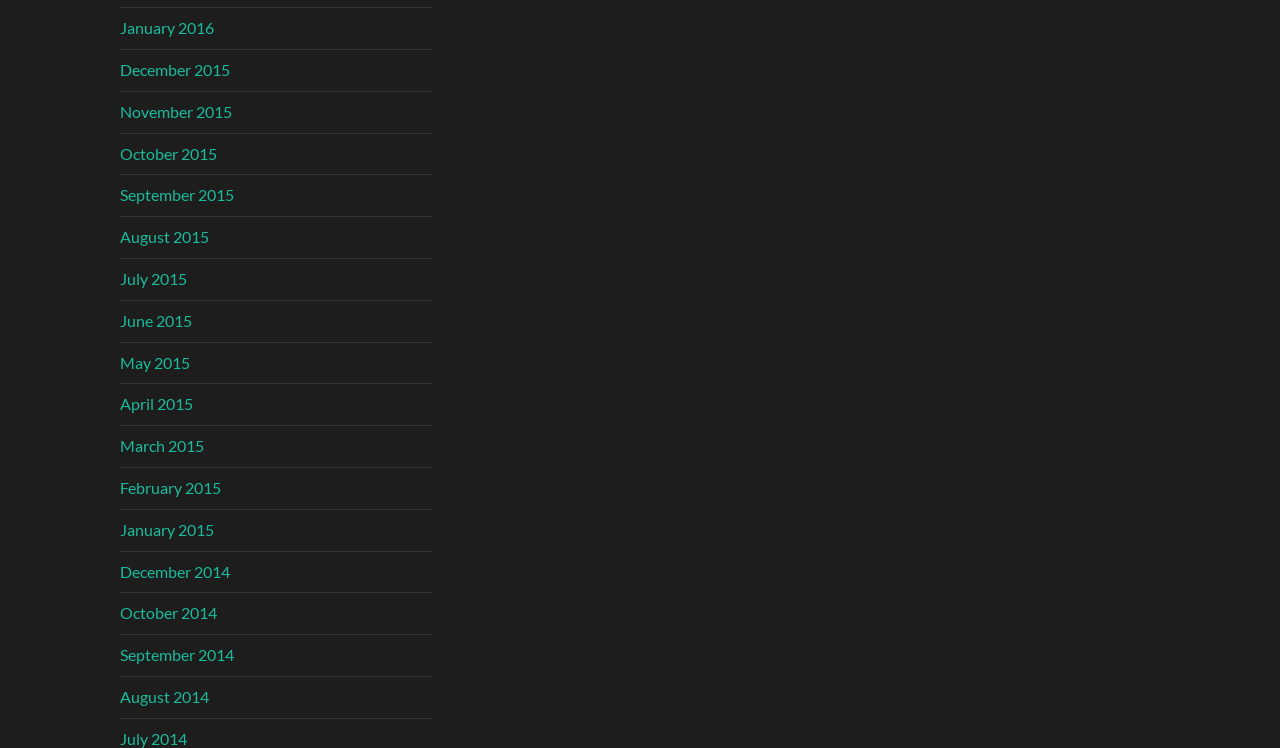How many links are there in total?
Based on the image, provide a one-word or brief-phrase response.

20